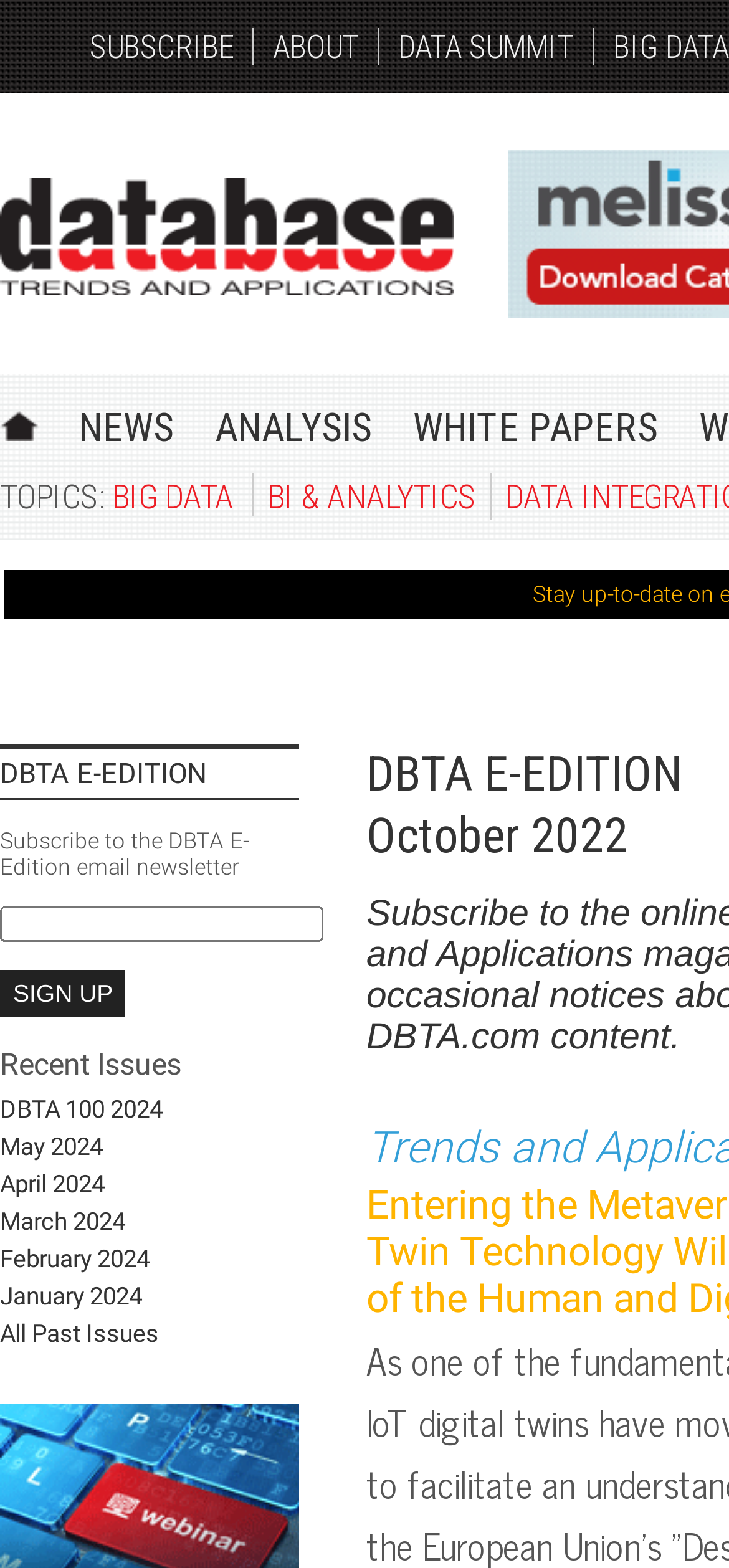What type of content is listed under 'TOPICS:'?
Please give a detailed and elaborate answer to the question based on the image.

The 'TOPICS:' section is located below the main navigation menu, and it lists various database-related topics such as 'BIG DATA' and 'BI & ANALYTICS'. These topics are likely categories or sections of the Database Trends and Applications magazine or website.